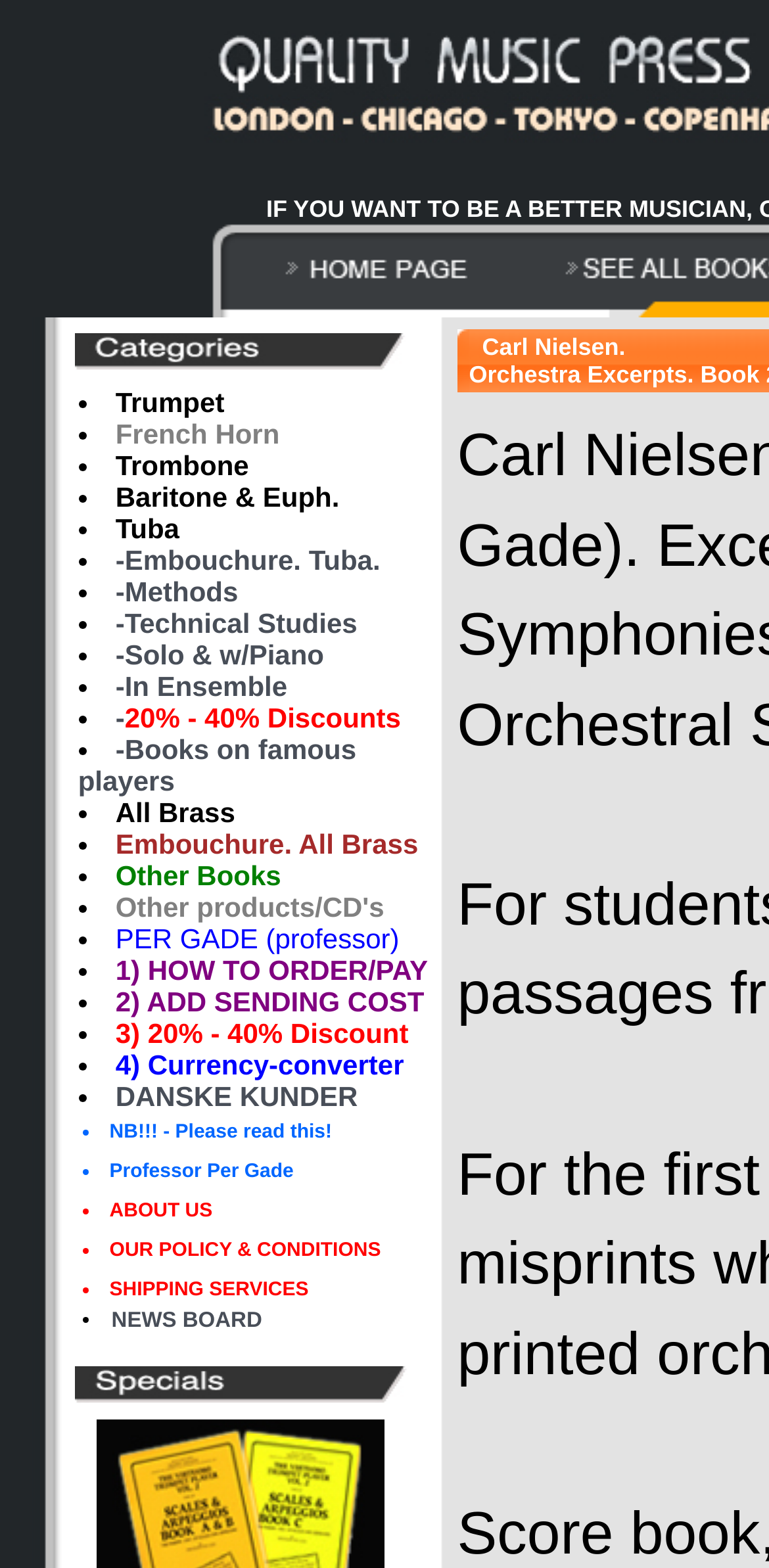What is the language of the 'DANSKE KUNDER' text?
Please utilize the information in the image to give a detailed response to the question.

The text 'DANSKE KUNDER' appears to be in Danish language, which is a Scandinavian language spoken in Denmark.